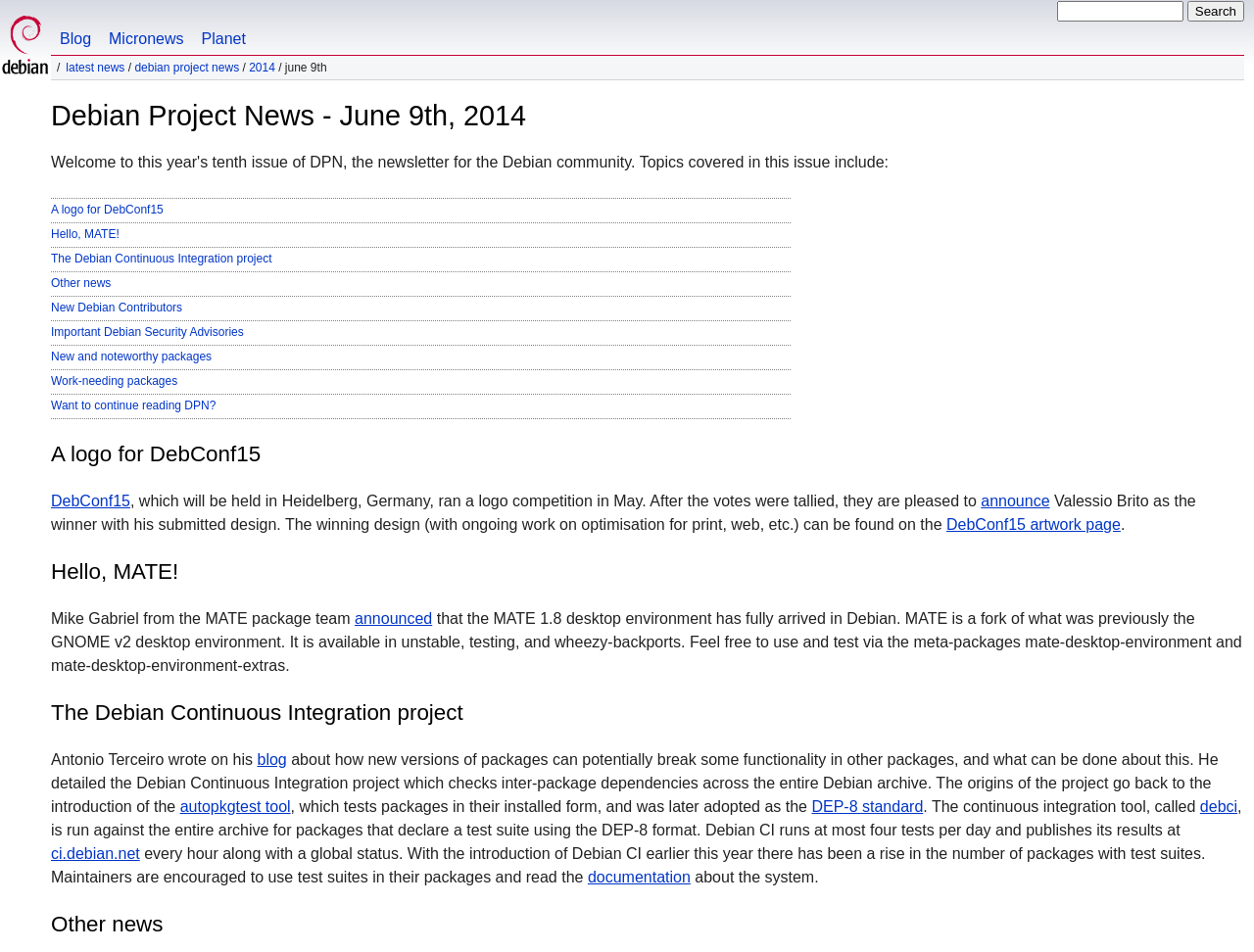How many links are there in the 'Other news' section?
Please look at the screenshot and answer in one word or a short phrase.

1